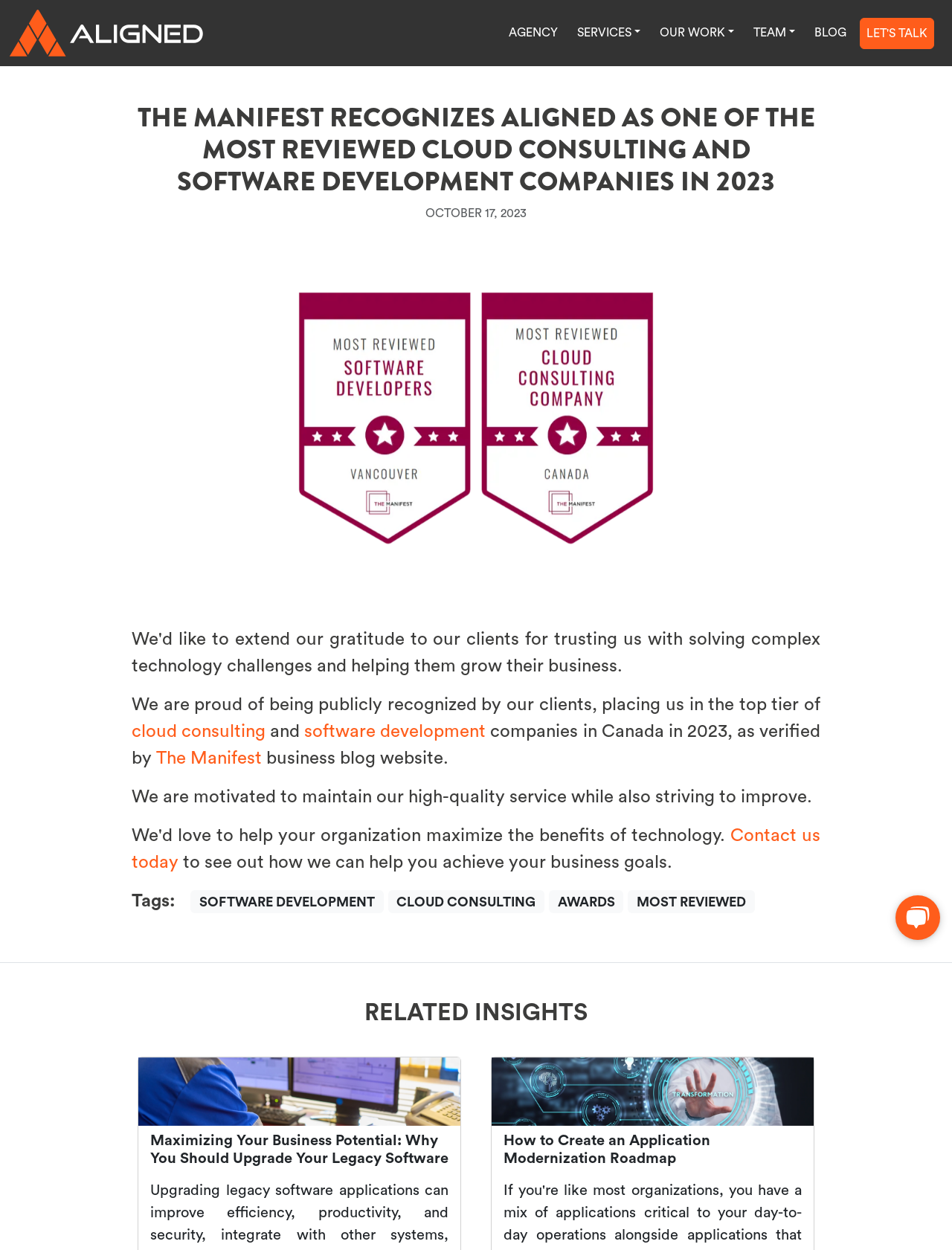Predict the bounding box of the UI element that fits this description: "Our Work".

[0.687, 0.014, 0.777, 0.038]